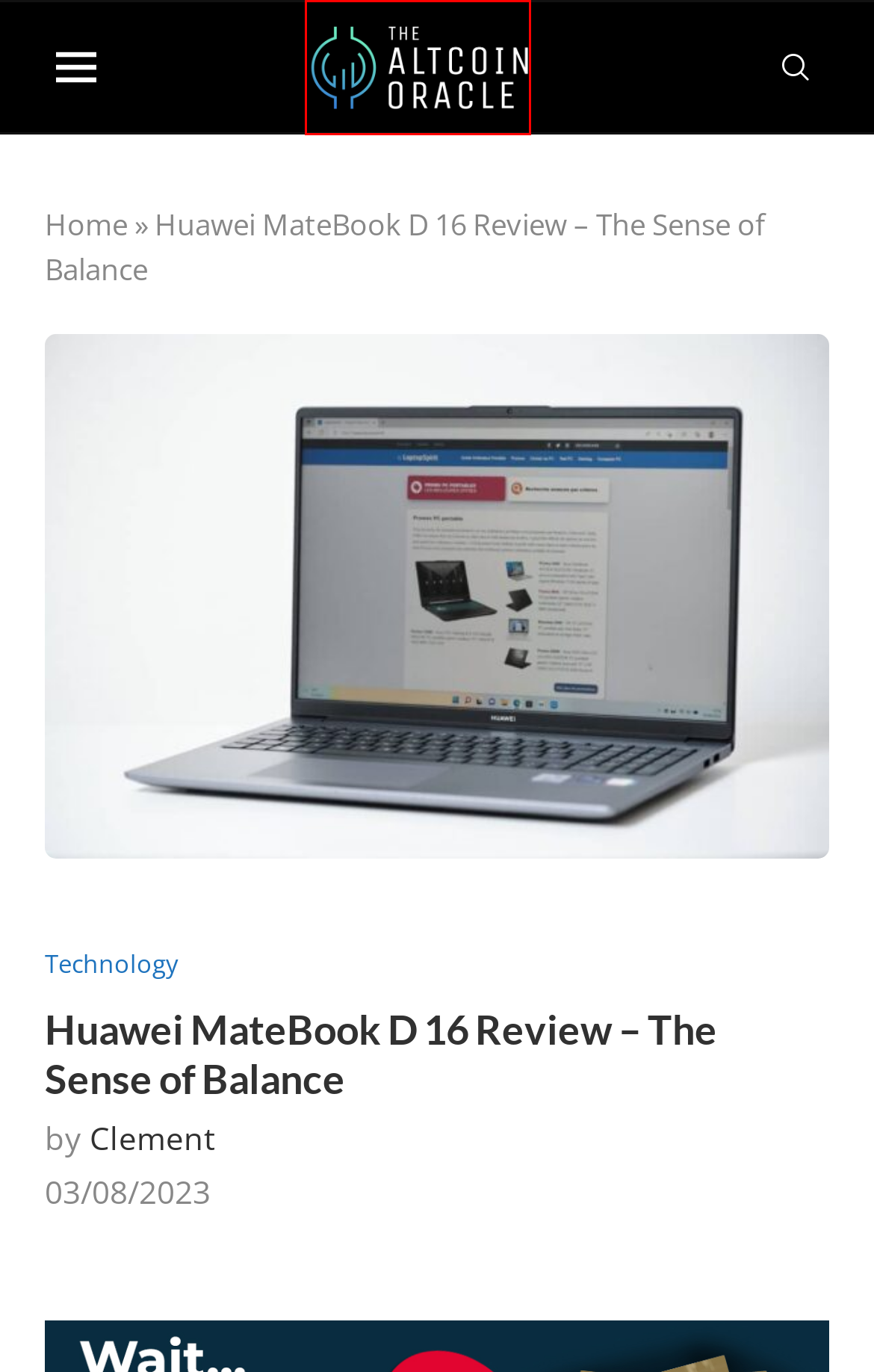After examining the screenshot of a webpage with a red bounding box, choose the most accurate webpage description that corresponds to the new page after clicking the element inside the red box. Here are the candidates:
A. What are Corporate Bonds? - The Altcoin Oracle
B. Archives des Void - The Altcoin Oracle
C. Best AI Celebrity Voice Generator
D. Home - The Altcoin Oracle
E. ETFs - The Altcoin Oracle
F. Archives des Real Estate - The Altcoin Oracle
G. Technology - The Altcoin Oracle
H. Stocks - The Altcoin Oracle

D